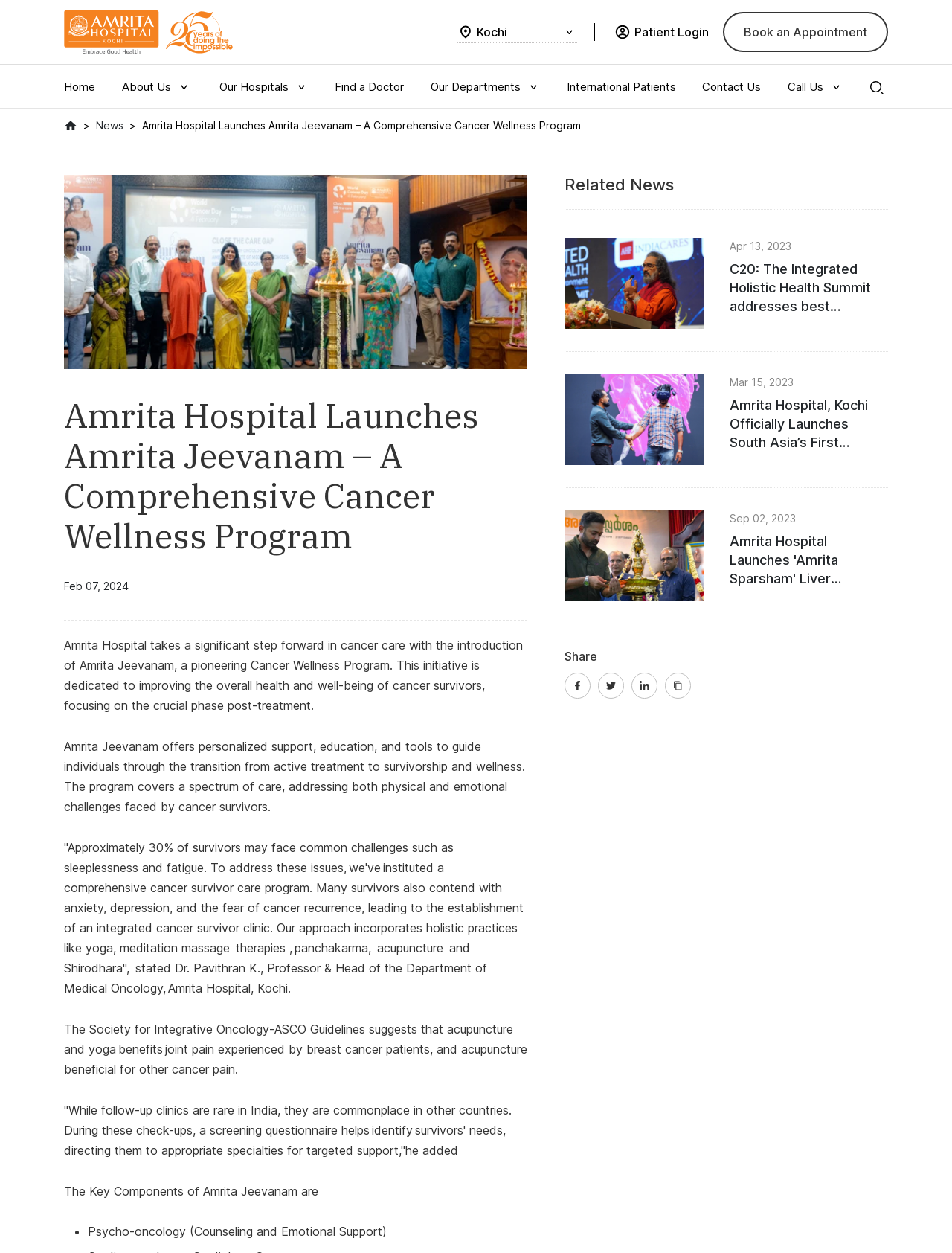Kindly provide the bounding box coordinates of the section you need to click on to fulfill the given instruction: "Click the 'facebook' button".

[0.593, 0.537, 0.62, 0.558]